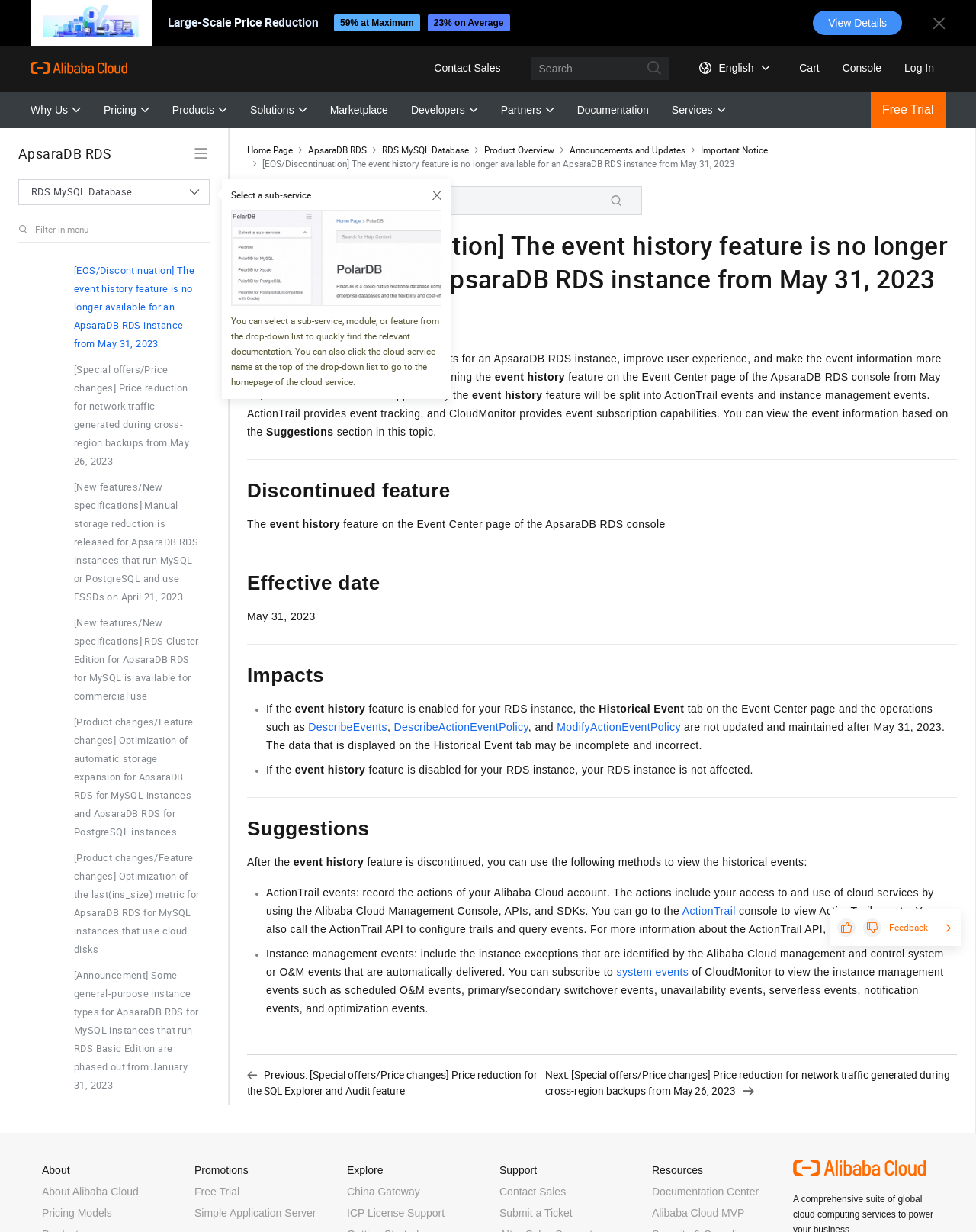Identify the bounding box coordinates of the clickable region necessary to fulfill the following instruction: "View 'Announcements and Updates'". The bounding box coordinates should be four float numbers between 0 and 1, i.e., [left, top, right, bottom].

[0.584, 0.118, 0.702, 0.126]